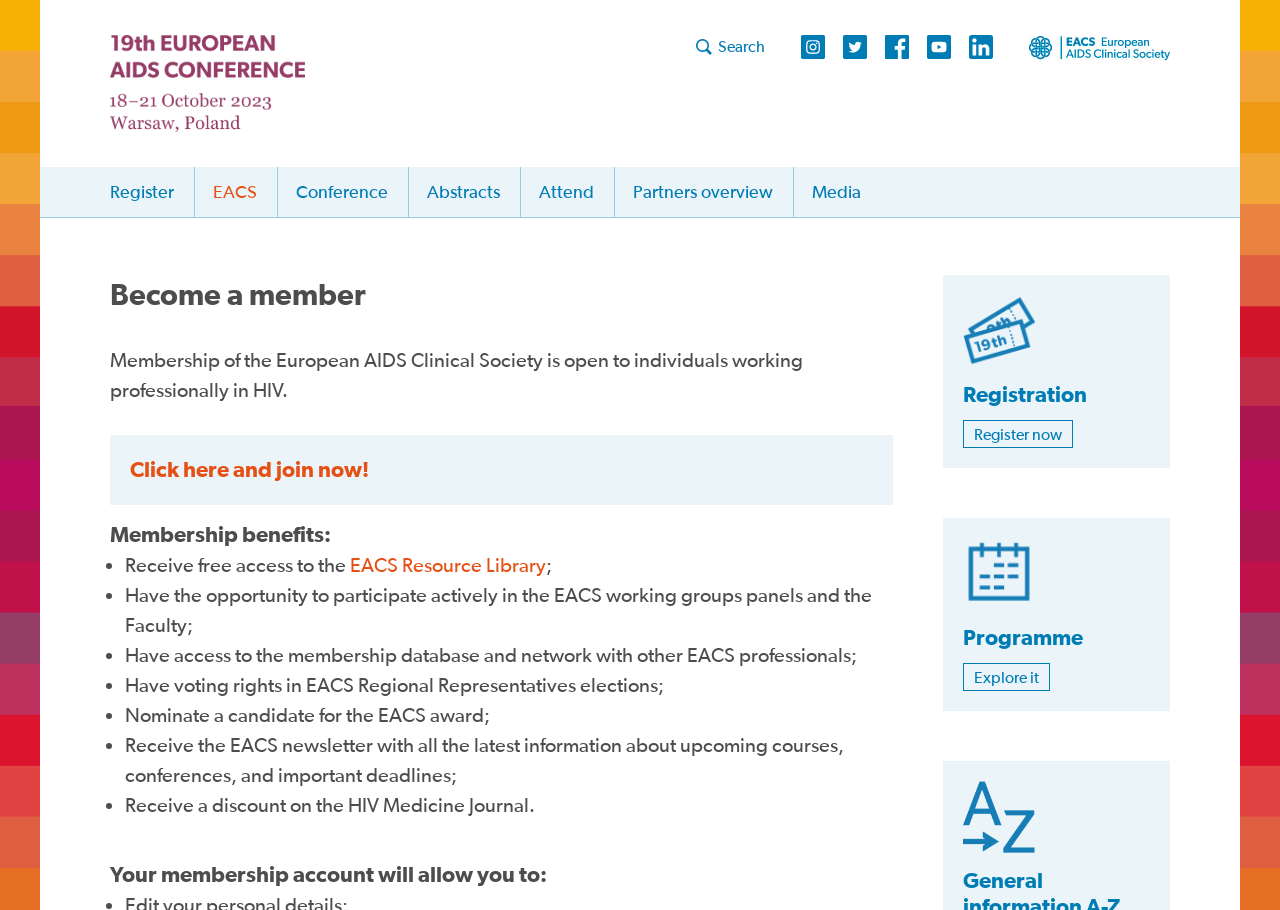How many links are there in the top navigation bar?
From the screenshot, supply a one-word or short-phrase answer.

7